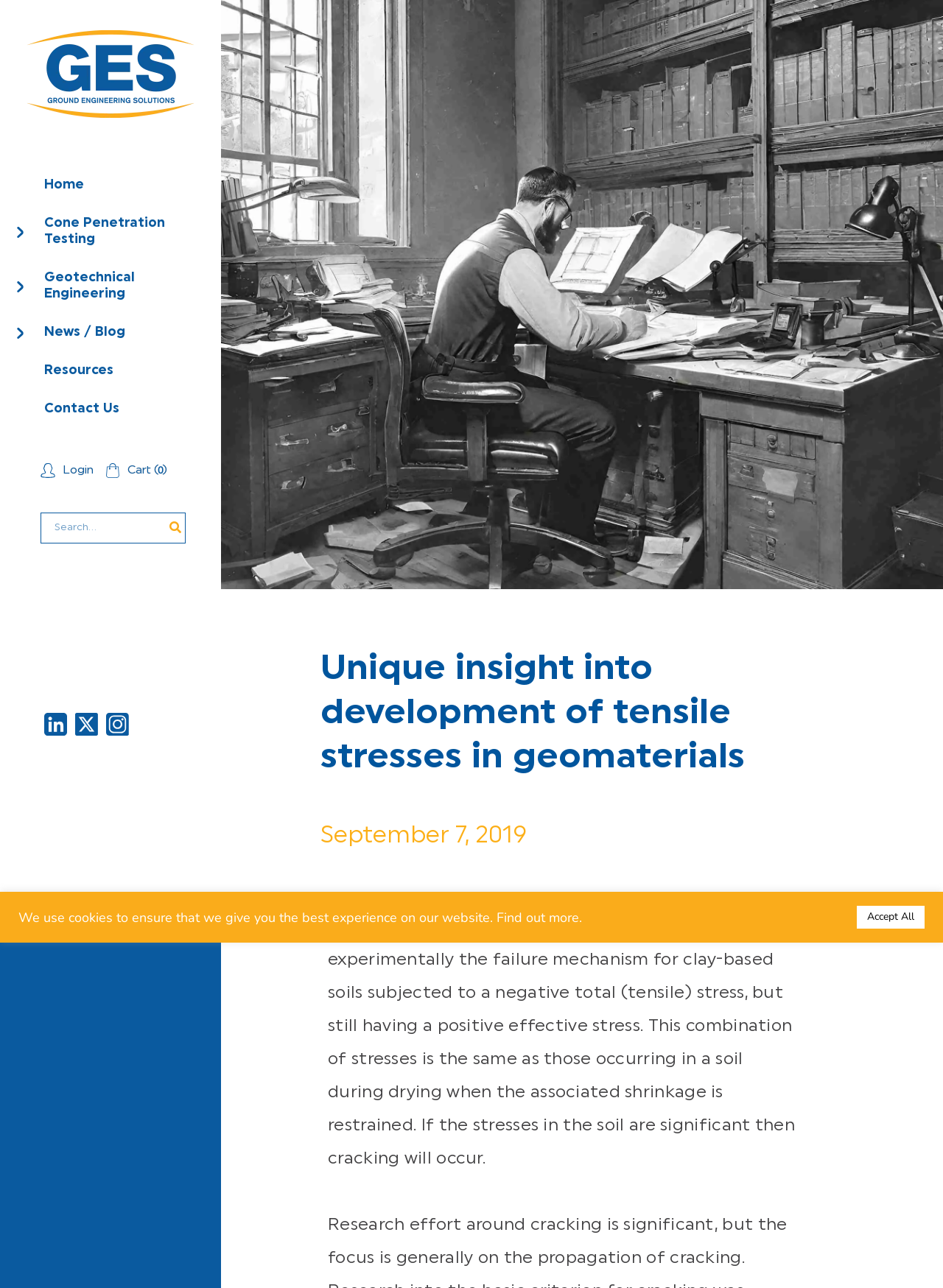Using the webpage screenshot and the element description Search, determine the bounding box coordinates. Specify the coordinates in the format (top-left x, top-left y, bottom-right x, bottom-right y) with values ranging from 0 to 1.

[0.176, 0.398, 0.196, 0.421]